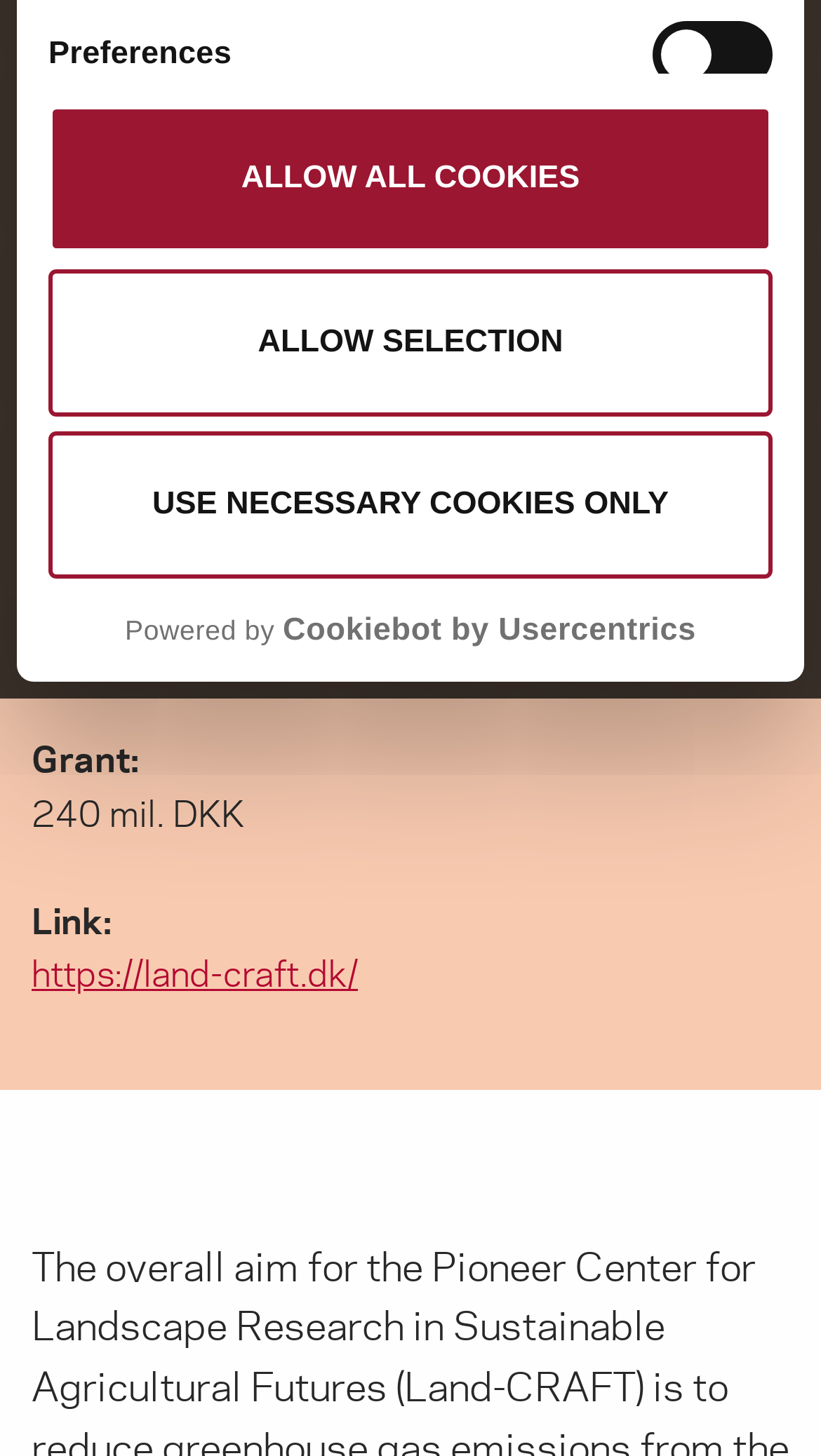Please find the bounding box coordinates in the format (top-left x, top-left y, bottom-right x, bottom-right y) for the given element description. Ensure the coordinates are floating point numbers between 0 and 1. Description: Allow all cookies

[0.059, 0.072, 0.941, 0.173]